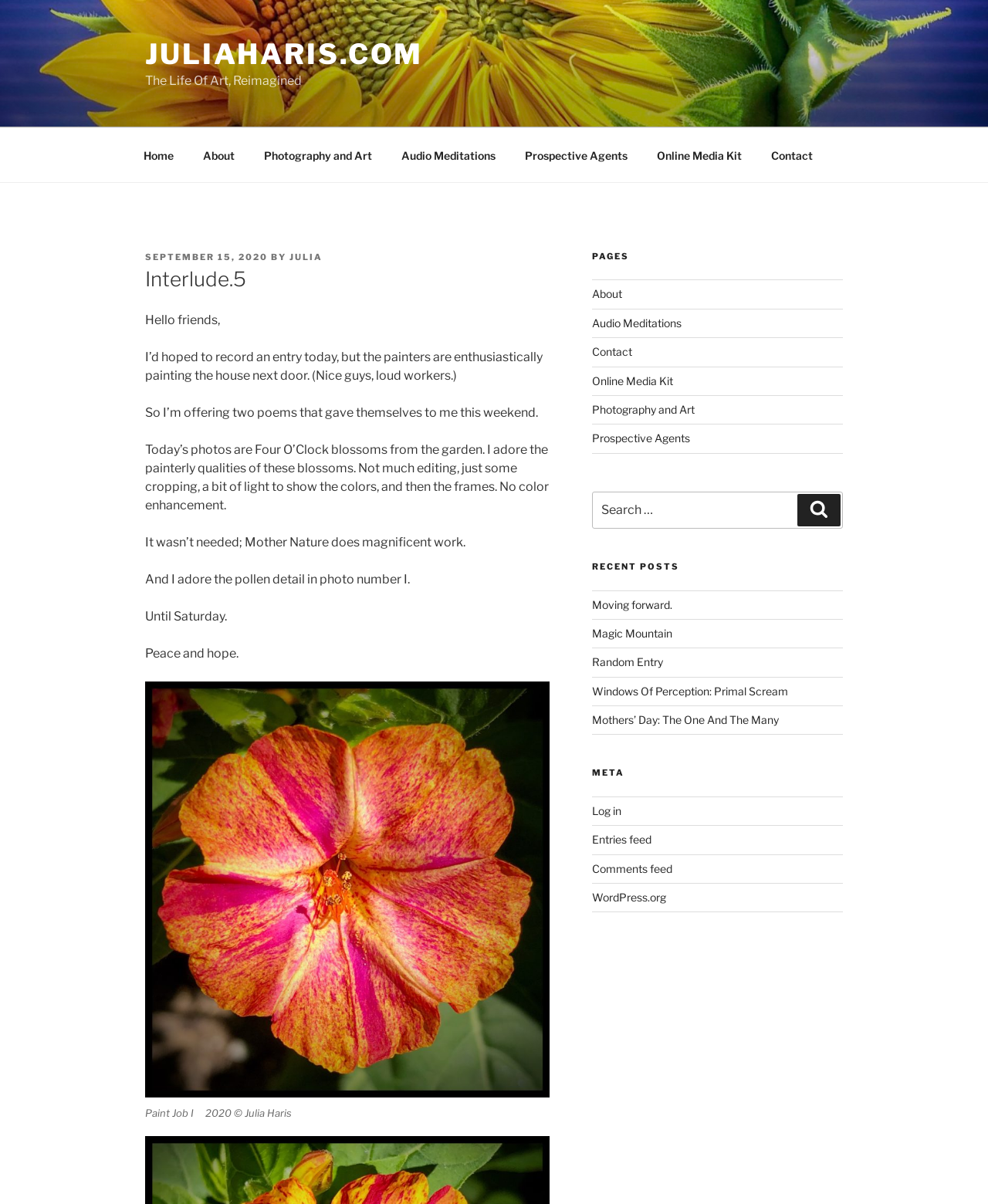Based on the visual content of the image, answer the question thoroughly: How many links are in the top menu?

I counted the number of link elements within the navigation element with the label 'Top Menu' and found 7 links: 'Home', 'About', 'Photography and Art', 'Audio Meditations', 'Prospective Agents', 'Online Media Kit', and 'Contact'.